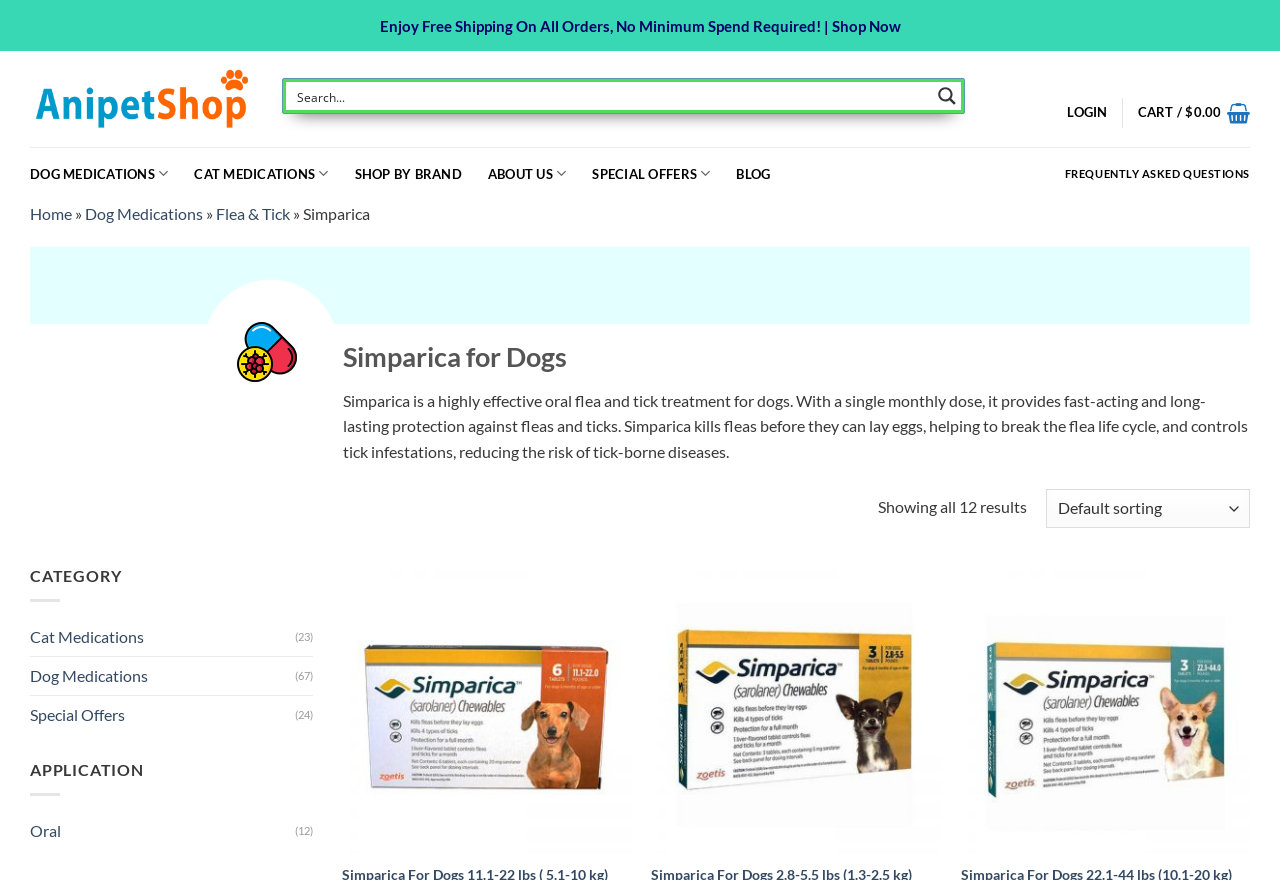Using the element description provided, determine the bounding box coordinates in the format (top-left x, top-left y, bottom-right x, bottom-right y). Ensure that all values are floating point numbers between 0 and 1. Element description: Special Offers

[0.463, 0.175, 0.555, 0.22]